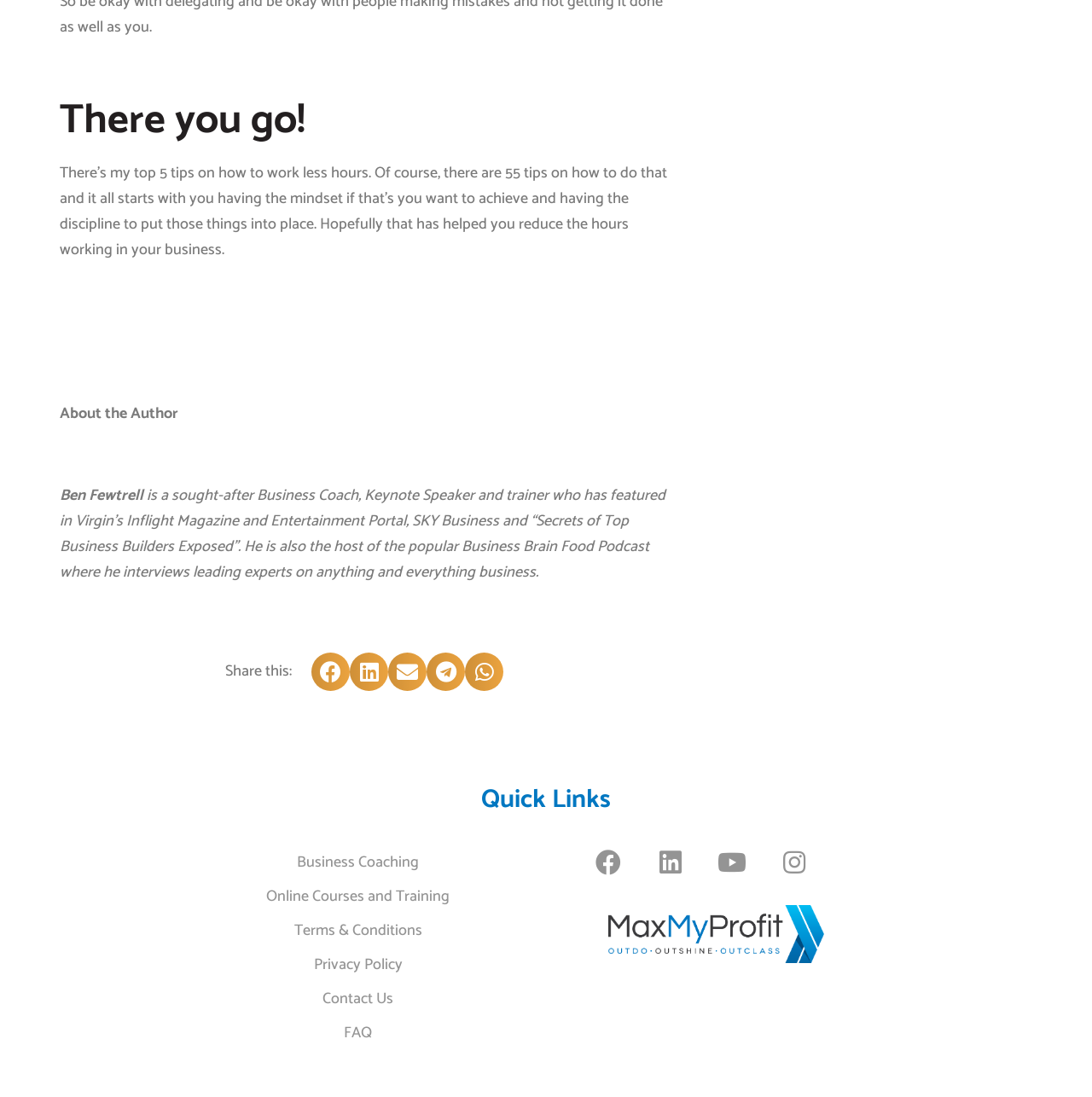Please provide the bounding box coordinates for the UI element as described: "FAQ". The coordinates must be four floats between 0 and 1, represented as [left, top, right, bottom].

[0.18, 0.93, 0.476, 0.954]